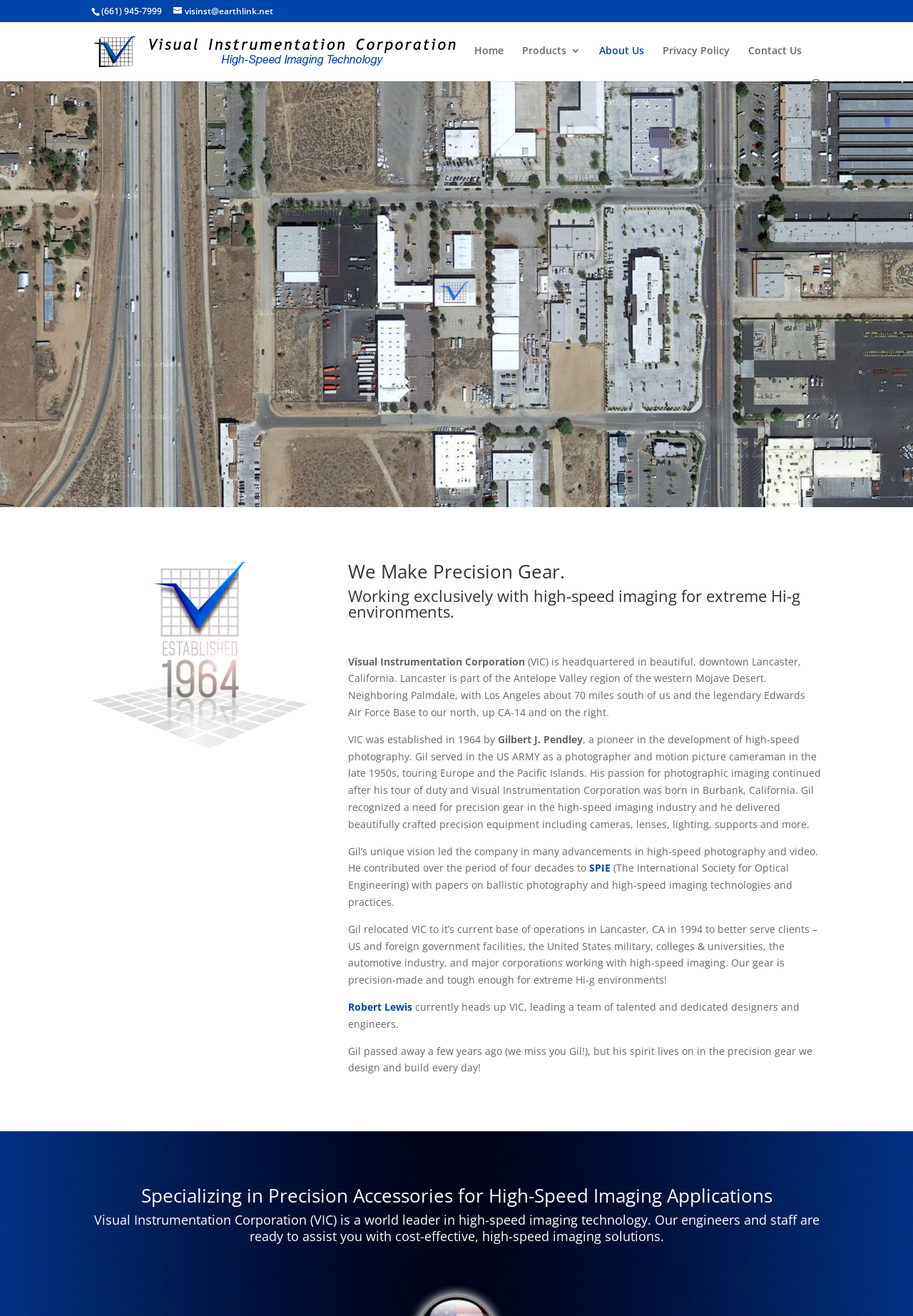Please find the bounding box coordinates of the clickable region needed to complete the following instruction: "View the previous article about car repairs". The bounding box coordinates must consist of four float numbers between 0 and 1, i.e., [left, top, right, bottom].

None